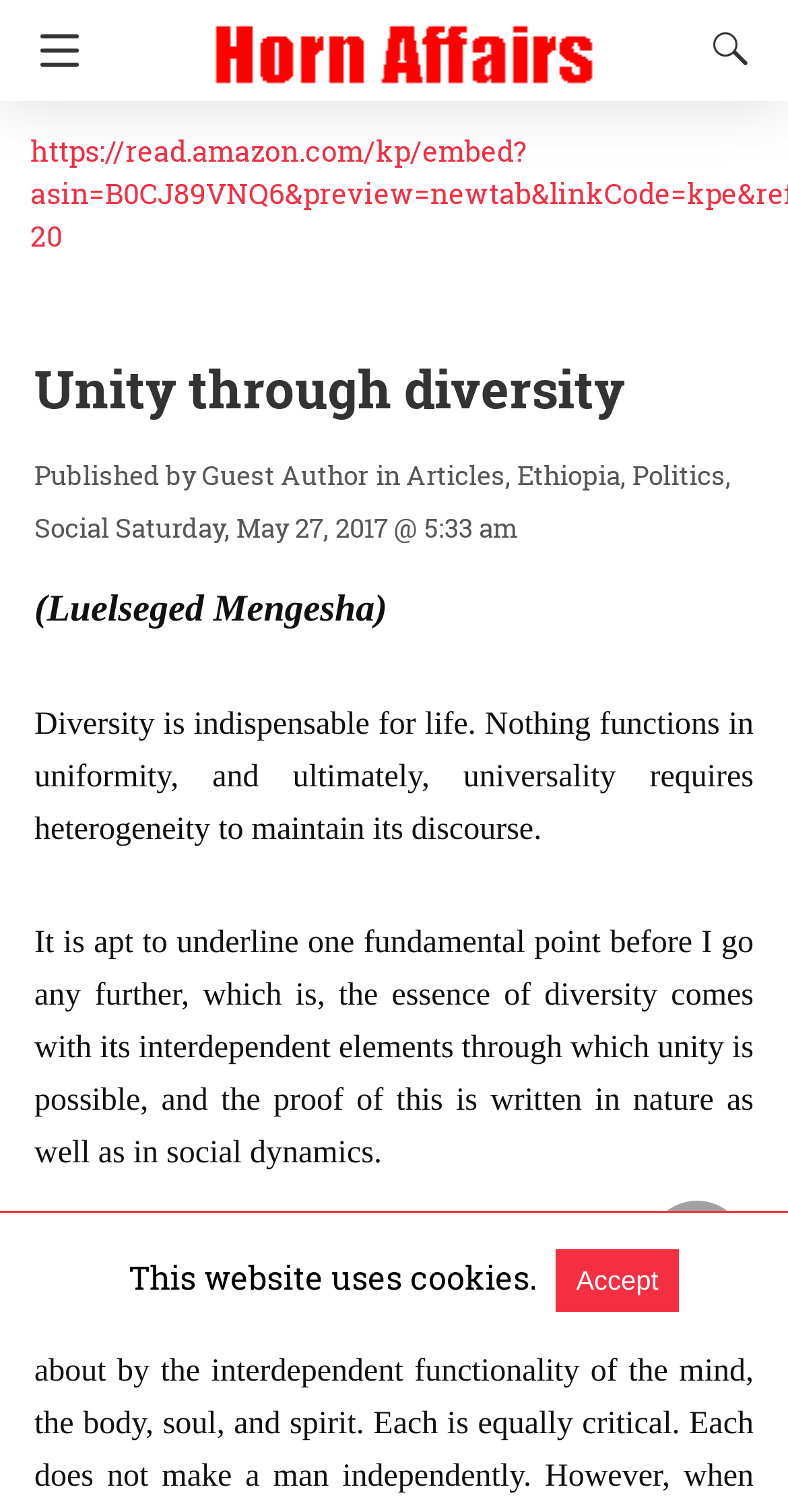Please mark the clickable region by giving the bounding box coordinates needed to complete this instruction: "Click Navigation button".

[0.0, 0.0, 0.126, 0.067]